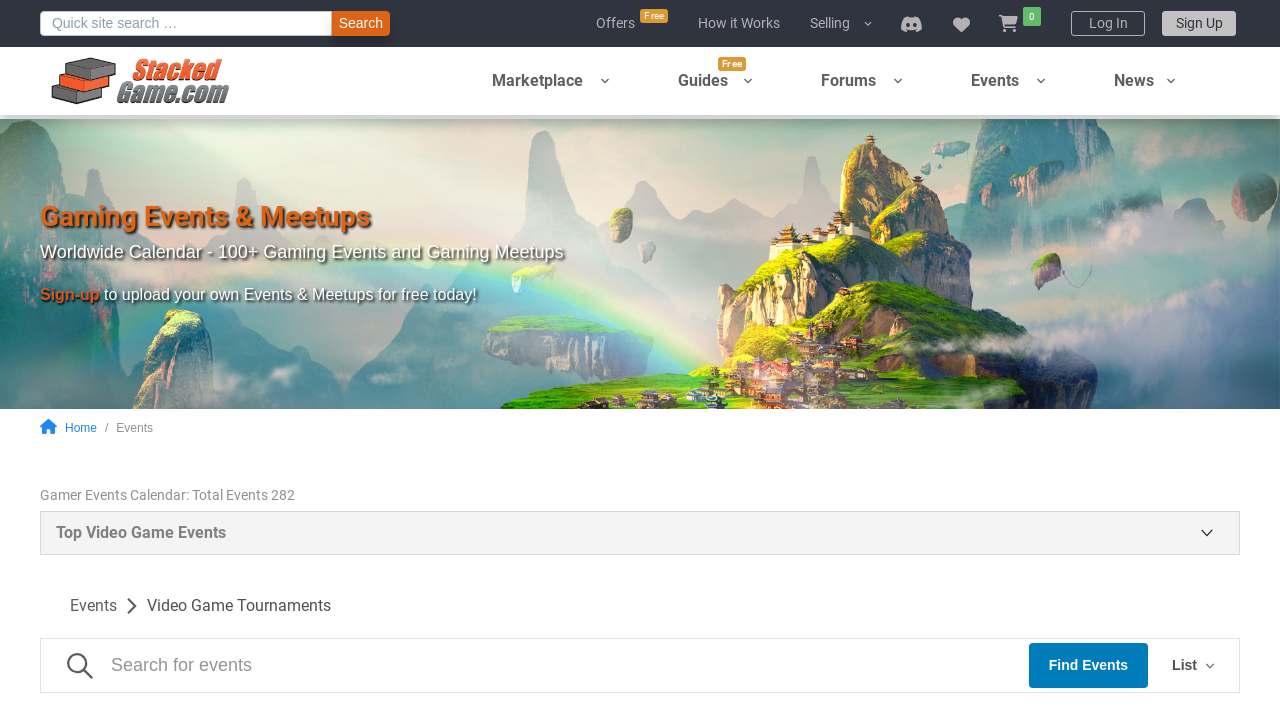What is the name of the navigation section?
Provide a short answer using one word or a brief phrase based on the image.

Breadcrumbs